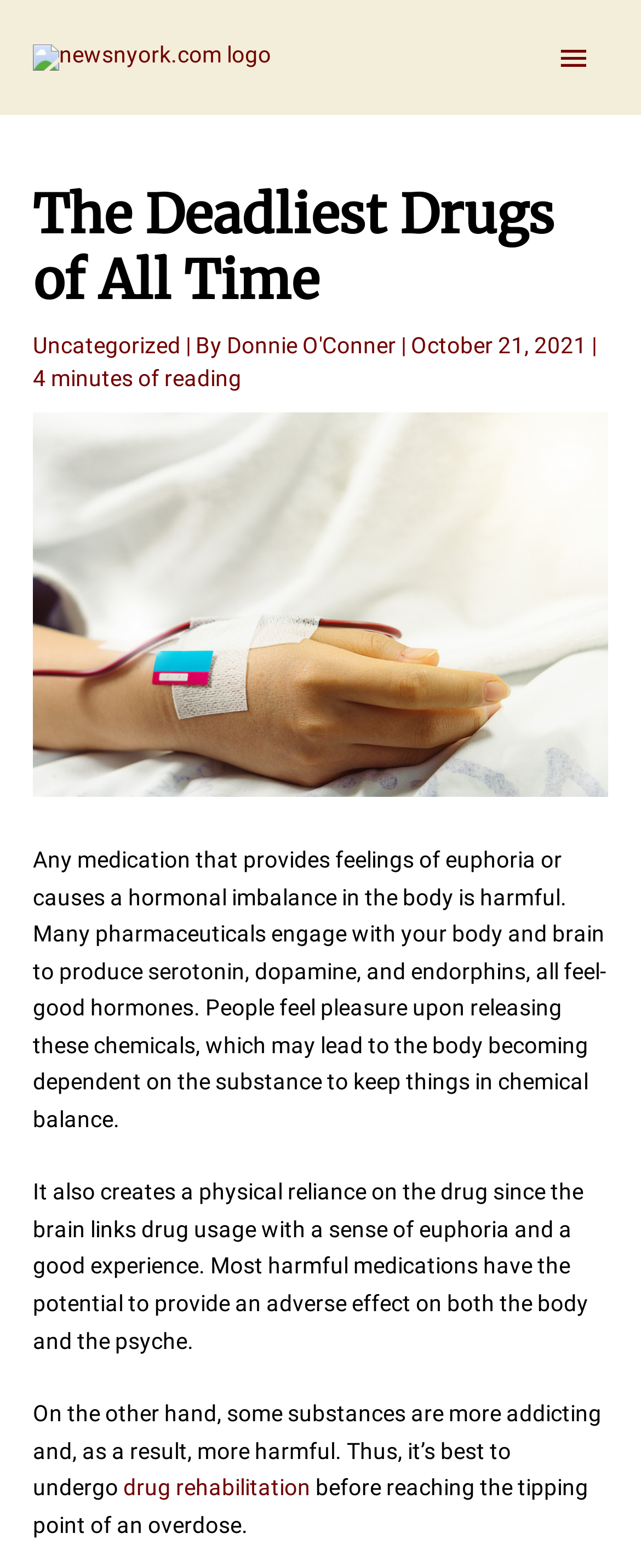Provide a short, one-word or phrase answer to the question below:
What is the topic of this article?

Deadliest Prescription Drugs